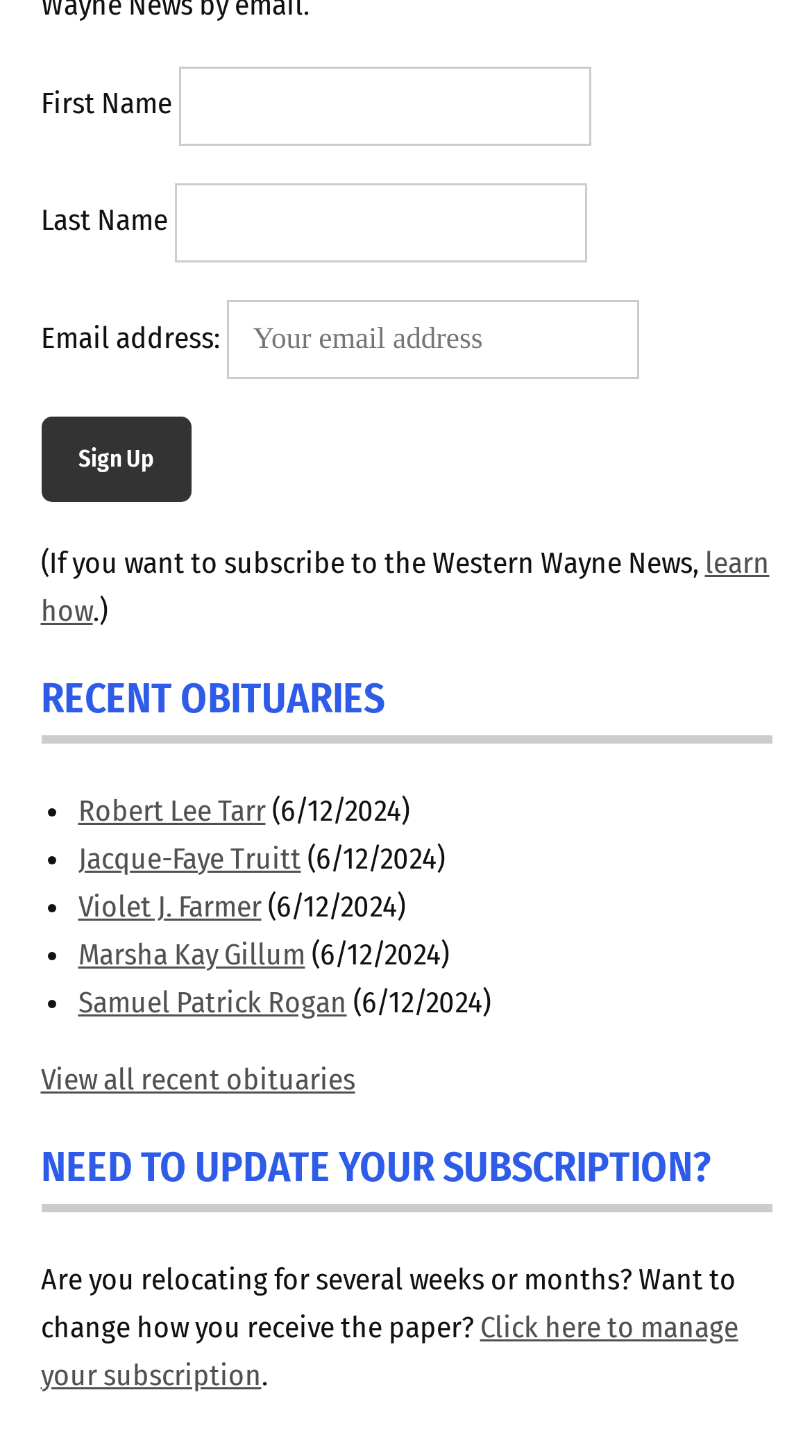Analyze the image and deliver a detailed answer to the question: What is the purpose of the form at the top?

The form at the top of the webpage contains fields for first name, last name, and email address, and a 'Sign Up' button, indicating that its purpose is to allow users to sign up for something, likely a newsletter or subscription.